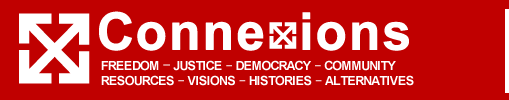What is the color of the title 'Connexions'?
Please respond to the question with a detailed and informative answer.

The title 'Connexions' is displayed in bold, white letters, which provides a high contrast with the red background and makes the title stand out.